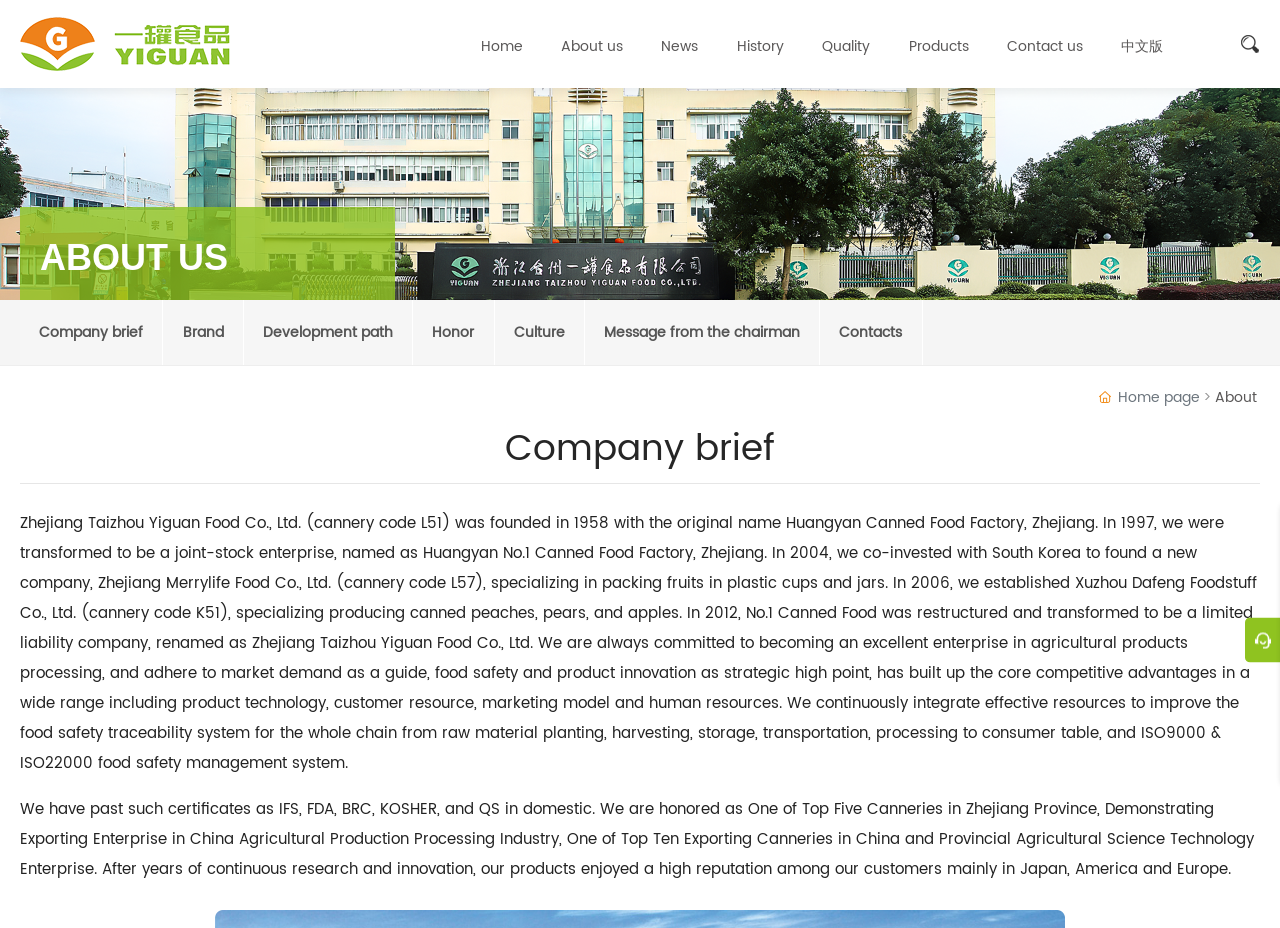Summarize the webpage comprehensively, mentioning all visible components.

The webpage is about Zhejiang Taizhou Yiguan Food Co., Ltd., a company specializing in producing canned peaches, pears, and apples. At the top left corner, there is a logo with the company name "yiguan" accompanied by an image. Below the logo, there is a navigation menu with links to "Home", "About us", "News", "History", "Quality", "Products", "Contact us", and "中文版".

On the left side of the page, there is a group of links and an image, which appears to be a secondary navigation menu. The links include "yiguan", "Company brief", "Brand", "Development path", "Honor", "Culture", "Message from the chairman", and "Contacts".

The main content of the page is divided into two sections. The first section has a heading "ABOUT US" and provides a brief introduction to the company's history, including its founding, transformations, and establishment of new companies. The text also mentions the company's commitment to becoming an excellent enterprise in agricultural products processing and its focus on food safety and product innovation.

The second section is a continuation of the company's introduction, highlighting its achievements, such as obtaining various certifications, and its reputation among customers in Japan, America, and Europe. There is also a separator line below this section.

At the bottom right corner of the page, there is a link to the "Home page" accompanied by an image, and a static text "About".